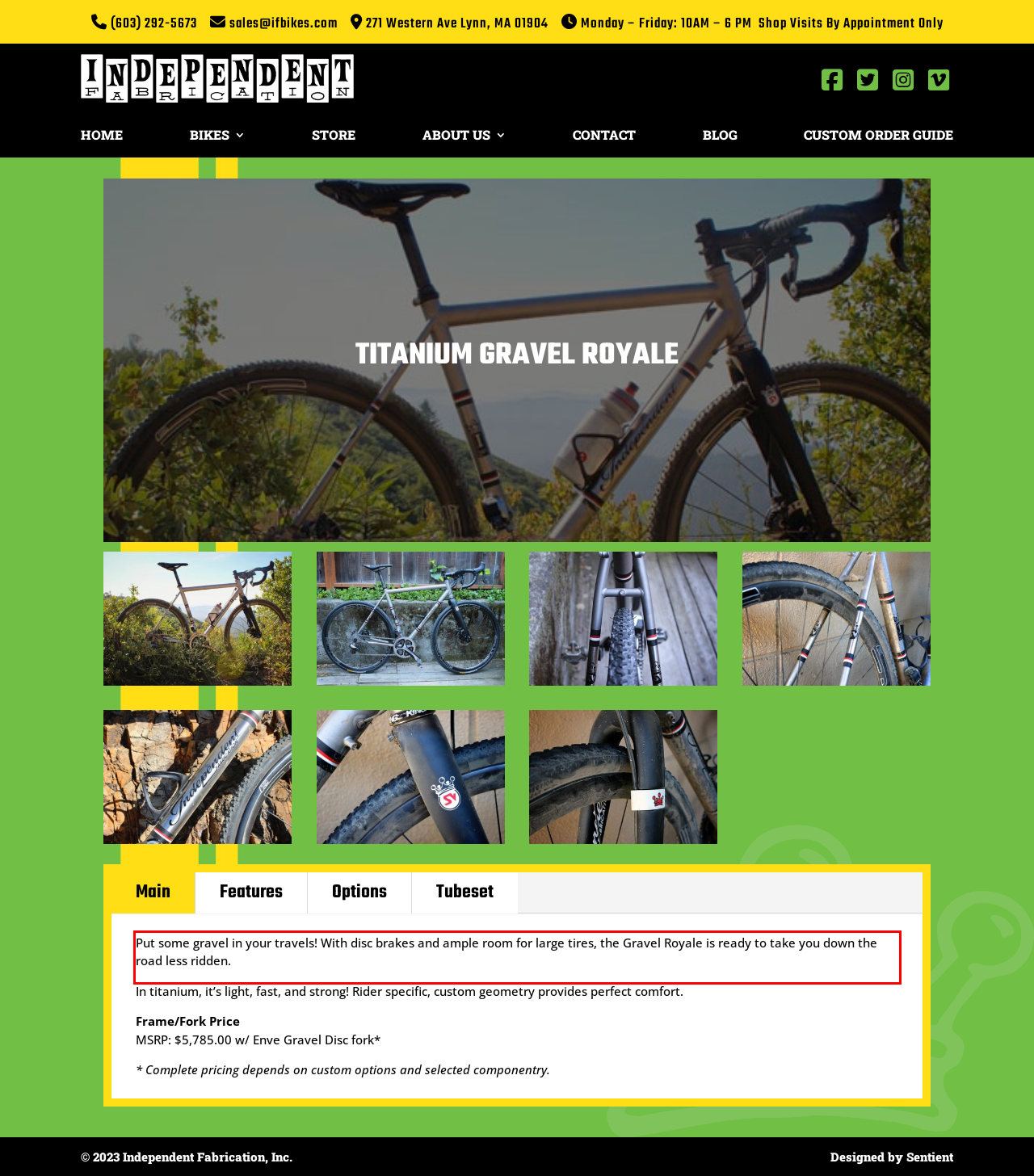Given a screenshot of a webpage, identify the red bounding box and perform OCR to recognize the text within that box.

Put some gravel in your travels! With disc brakes and ample room for large tires, the Gravel Royale is ready to take you down the road less ridden.